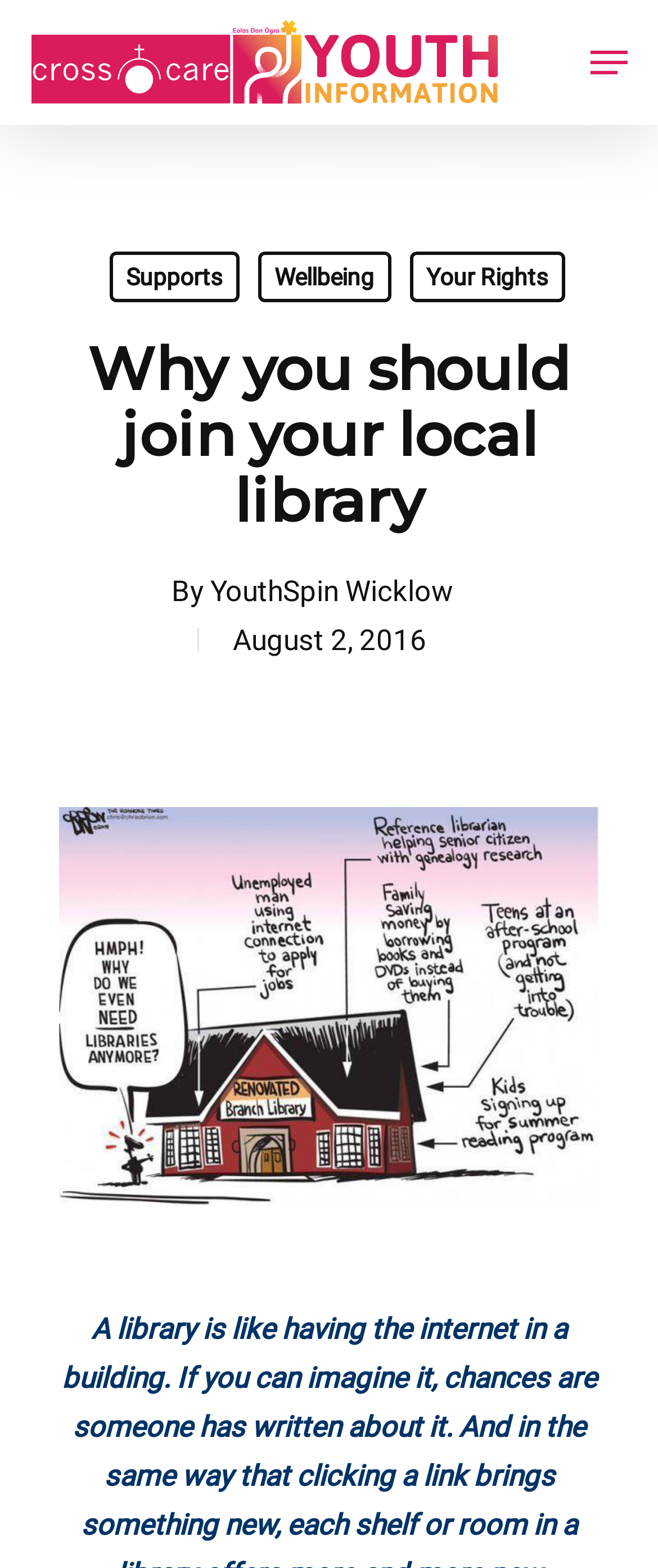Identify the title of the webpage and provide its text content.

Why you should join your local library